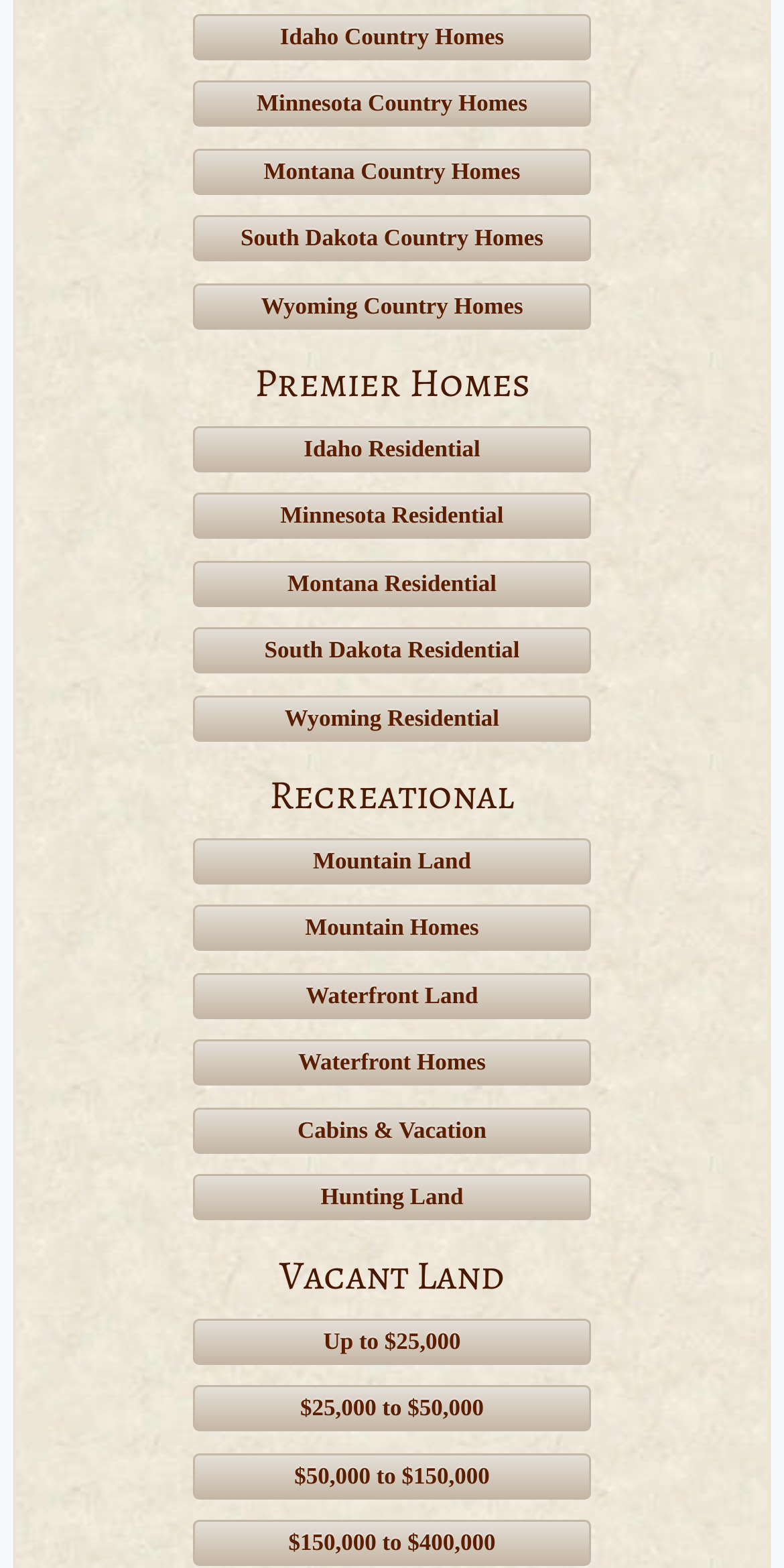Return the bounding box coordinates of the UI element that corresponds to this description: "Wyoming Country Homes". The coordinates must be given as four float numbers in the range of 0 and 1, [left, top, right, bottom].

[0.246, 0.18, 0.754, 0.21]